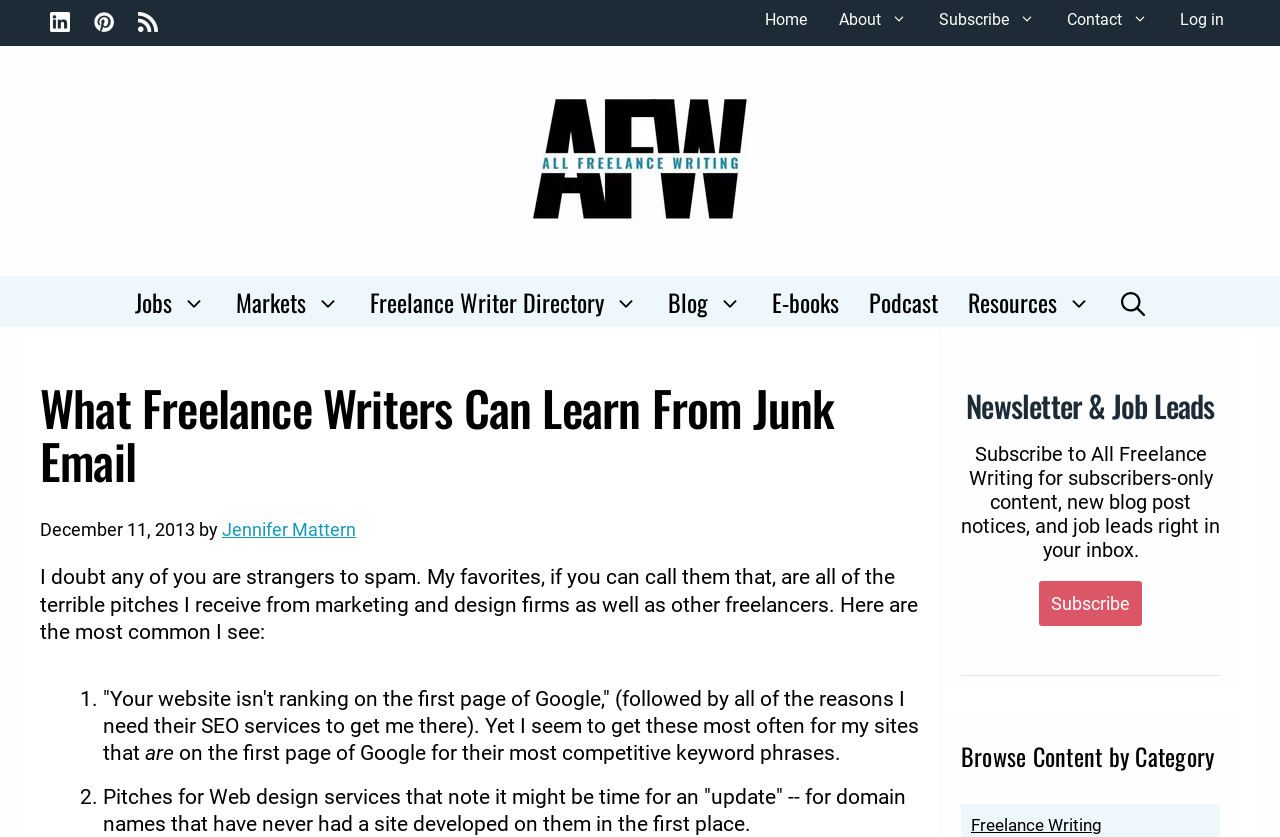Give a one-word or short phrase answer to this question: 
How many social media links are available?

3